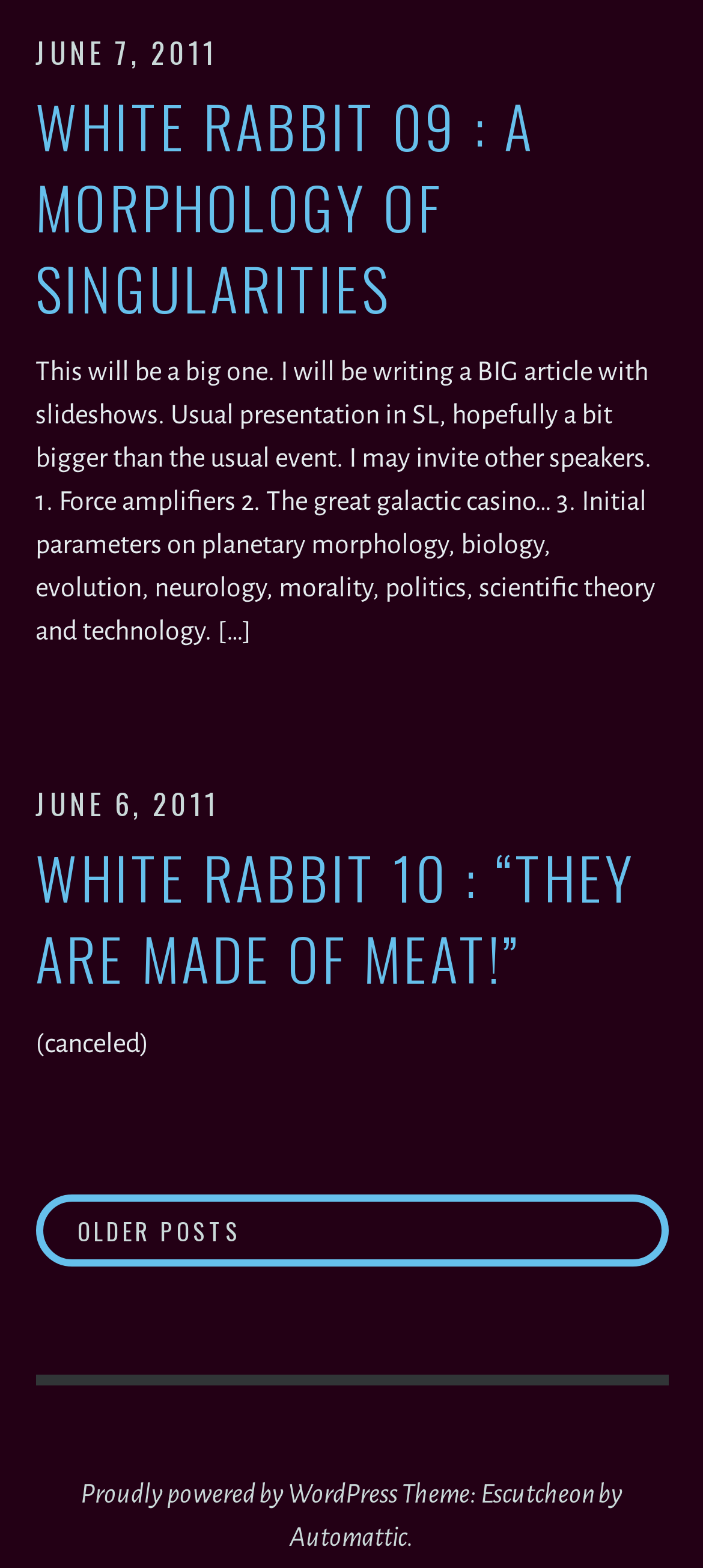Please specify the bounding box coordinates in the format (top-left x, top-left y, bottom-right x, bottom-right y), with all values as floating point numbers between 0 and 1. Identify the bounding box of the UI element described by: Proudly powered by WordPress

[0.114, 0.944, 0.565, 0.962]